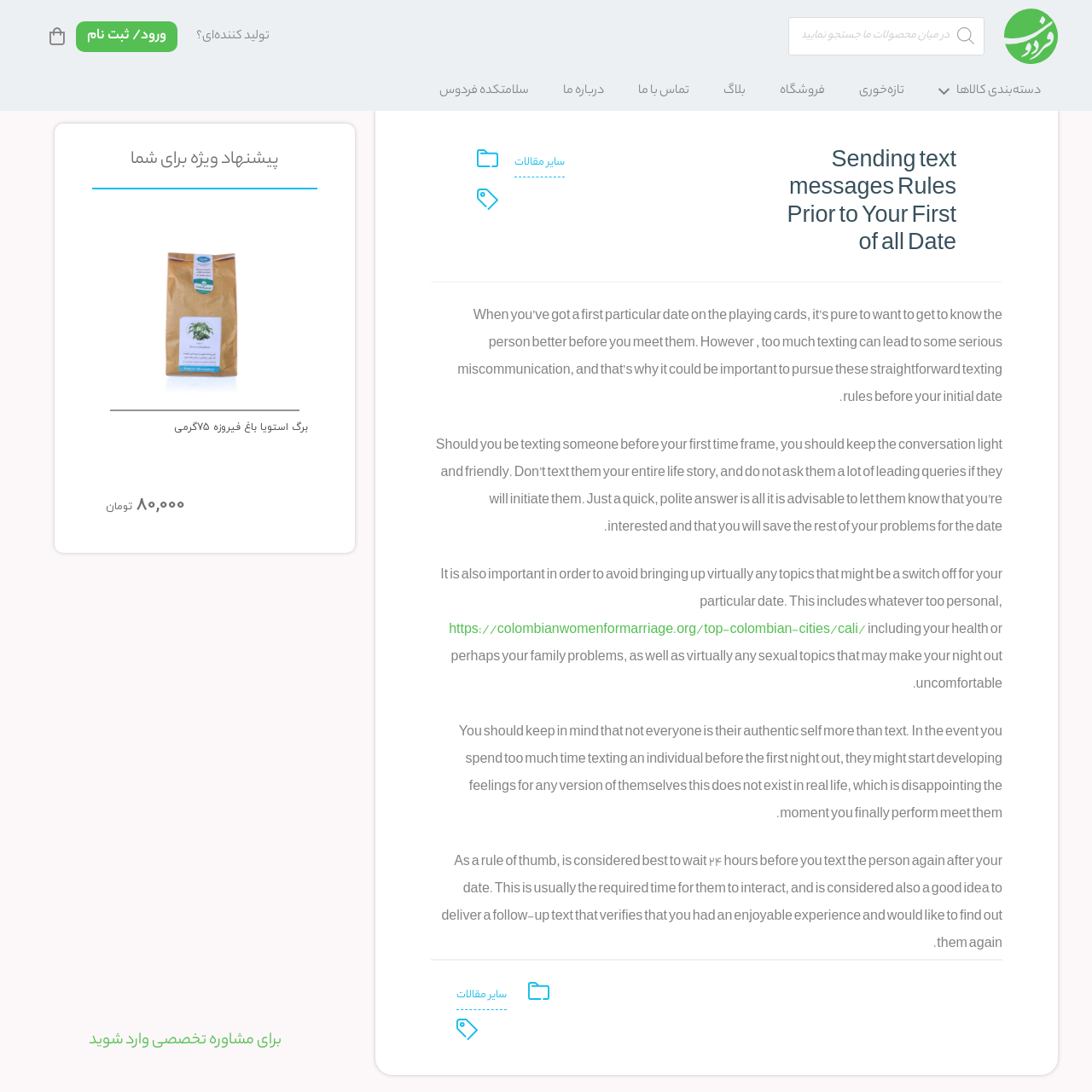What is the origin of the sugar stick?
Focus on the section of the image outlined in red and give a thorough answer to the question.

According to the caption, the sugar stick is 'derived from natural cane sugar', which implies that the origin of the sugar stick is natural cane sugar.